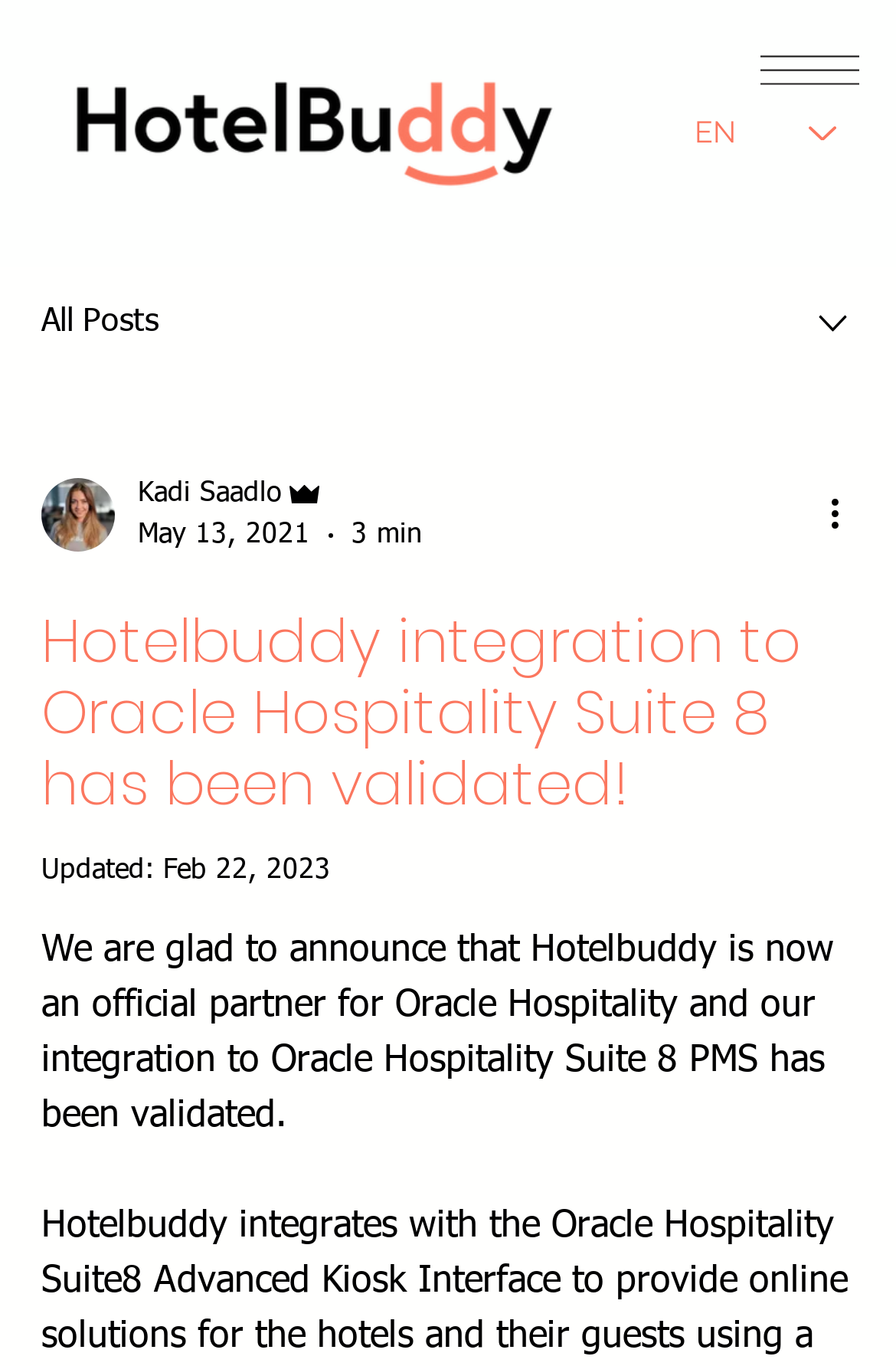Answer the question with a brief word or phrase:
What is the language currently selected?

English